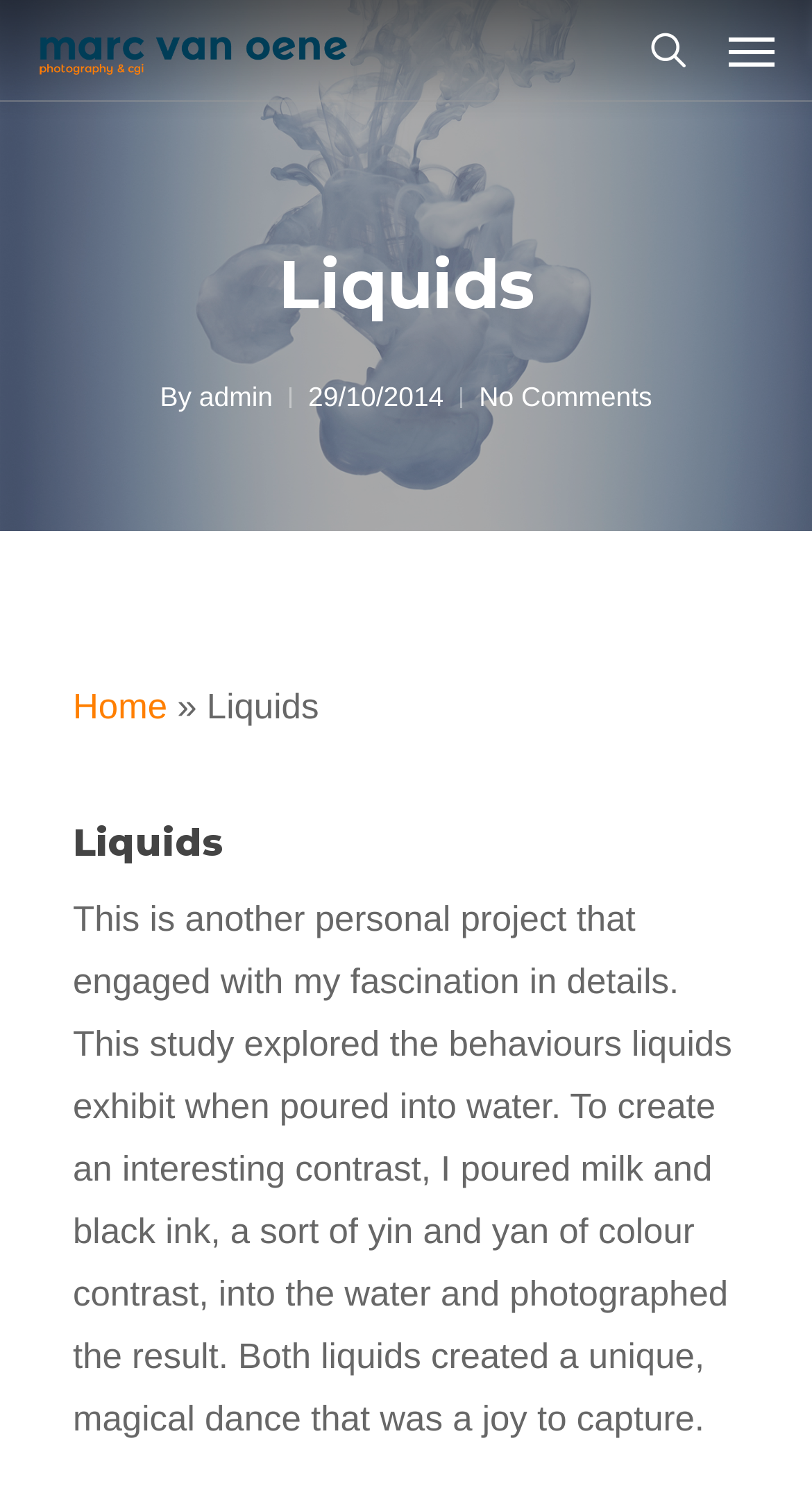Answer the question using only one word or a concise phrase: What is the navigation menu expanded?

False